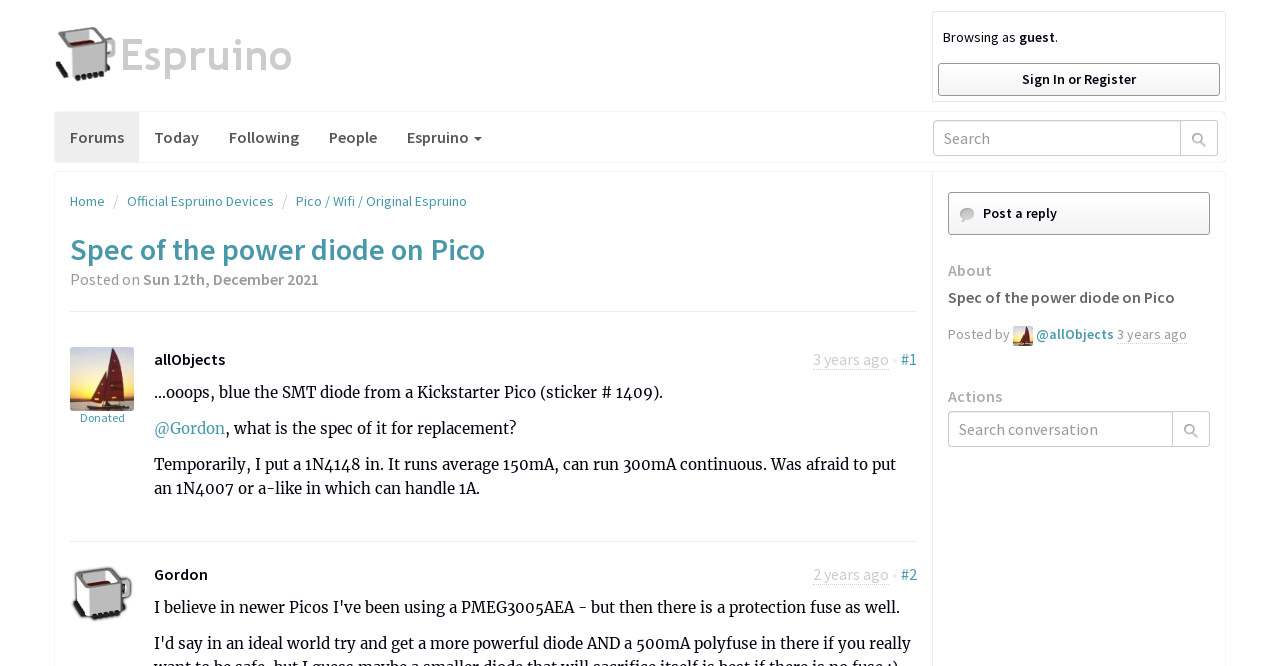Determine the webpage's heading and output its text content.

Spec of the power diode on Pico